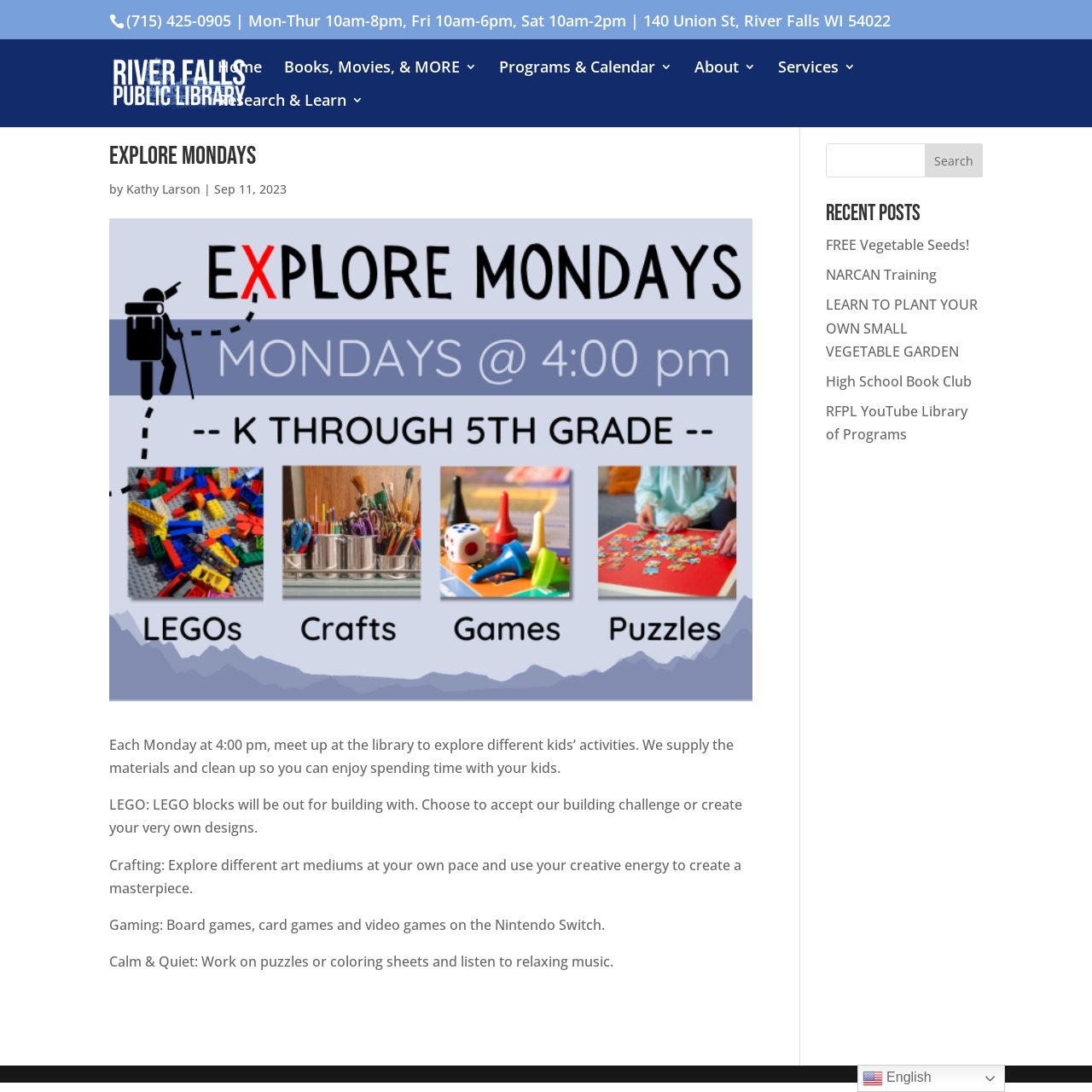Extract the bounding box coordinates for the HTML element that matches this description: "NARCAN Training". The coordinates should be four float numbers between 0 and 1, i.e., [left, top, right, bottom].

[0.756, 0.243, 0.858, 0.26]